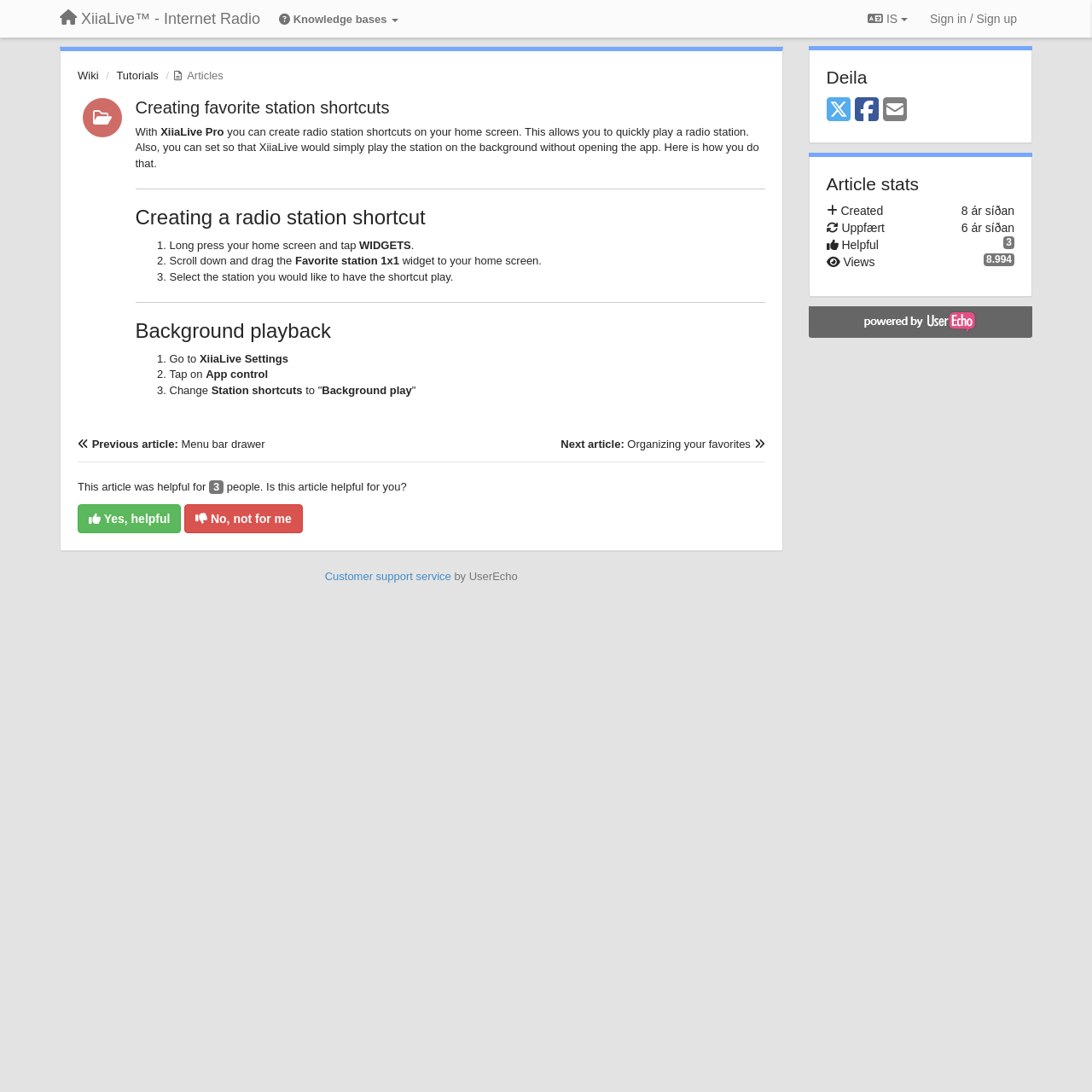Please provide a detailed answer to the question below based on the screenshot: 
What is the purpose of XiiaLive Pro?

Based on the webpage content, XiiaLive Pro allows users to create radio station shortcuts on their home screen, enabling quick playback of a radio station. Additionally, it can be set to play the station in the background without opening the app.